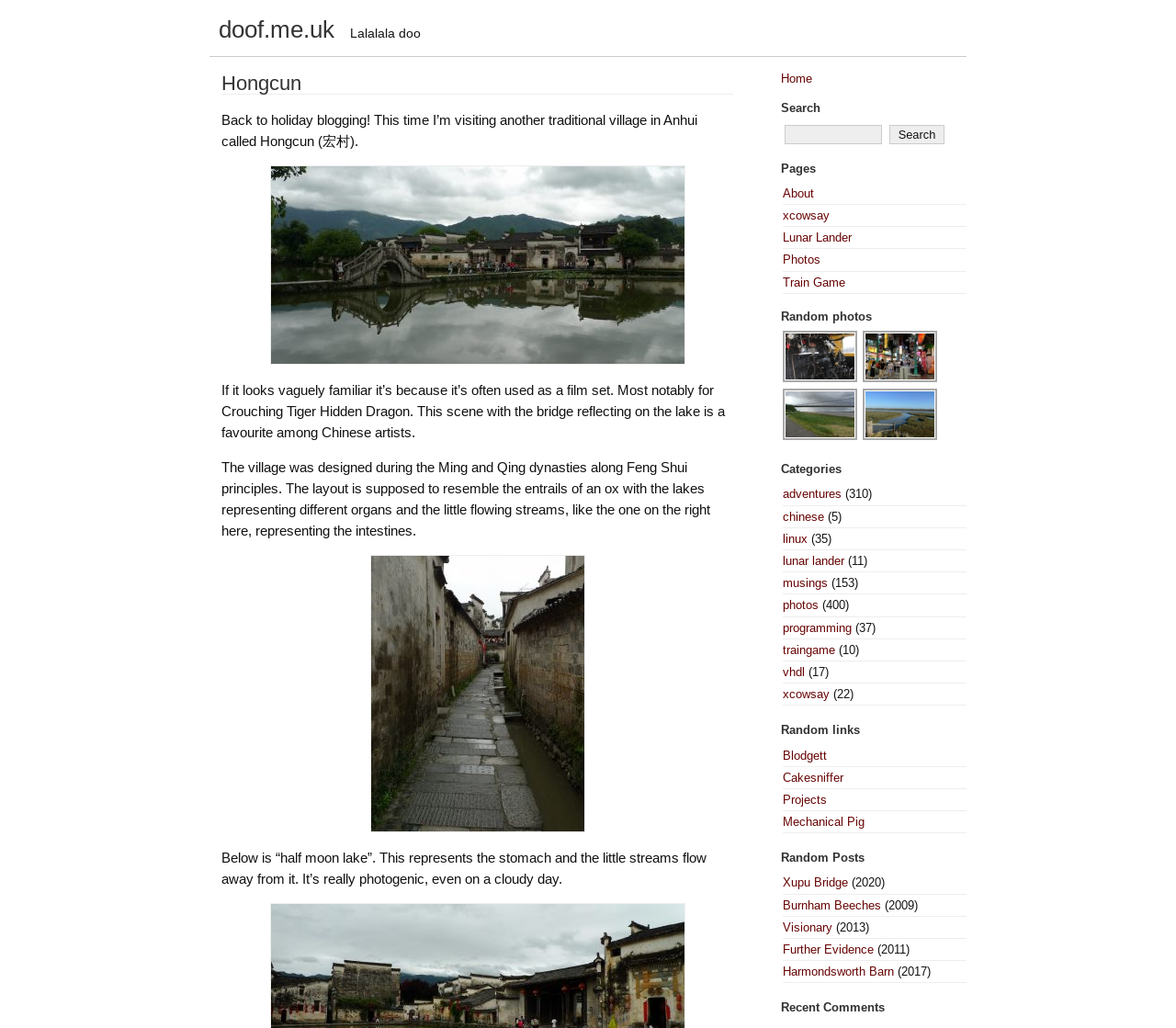Determine the bounding box coordinates in the format (top-left x, top-left y, bottom-right x, bottom-right y). Ensure all values are floating point numbers between 0 and 1. Identify the bounding box of the UI element described by: musings

[0.666, 0.56, 0.704, 0.574]